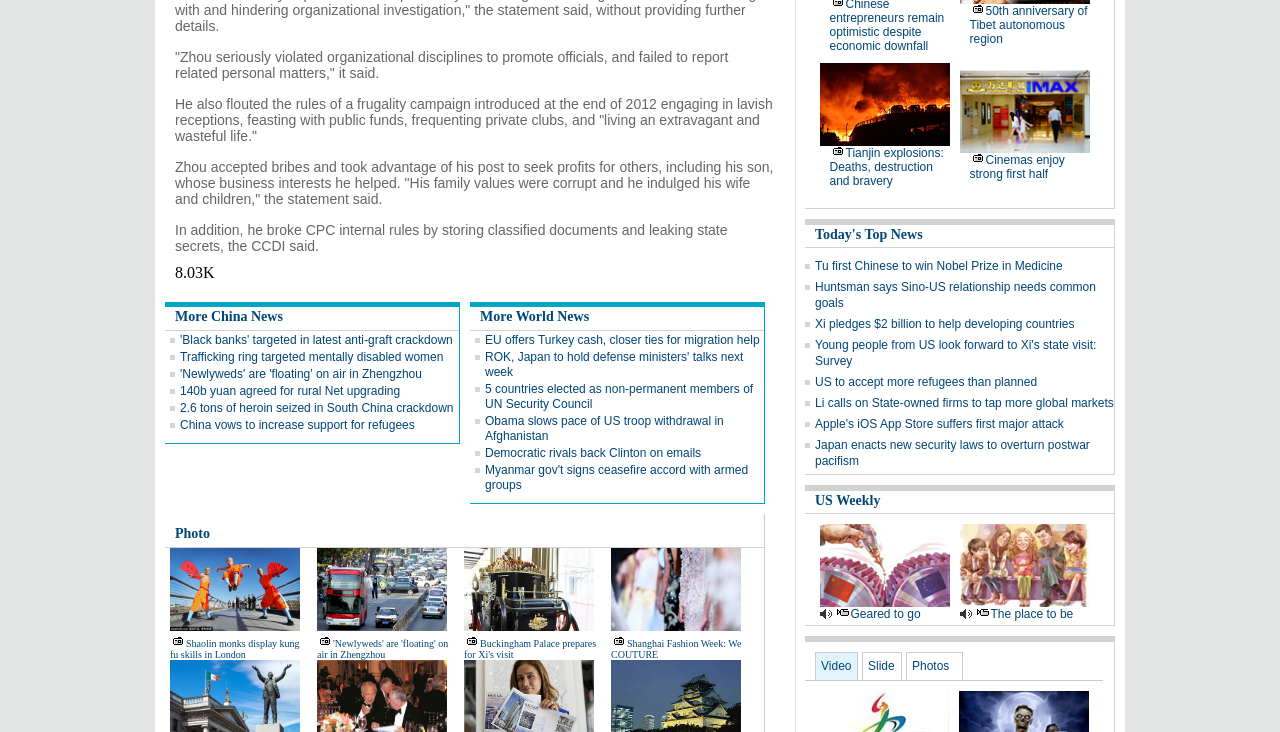Please determine the bounding box coordinates of the element to click on in order to accomplish the following task: "Click on 'Today's Top News'". Ensure the coordinates are four float numbers ranging from 0 to 1, i.e., [left, top, right, bottom].

[0.637, 0.31, 0.721, 0.331]